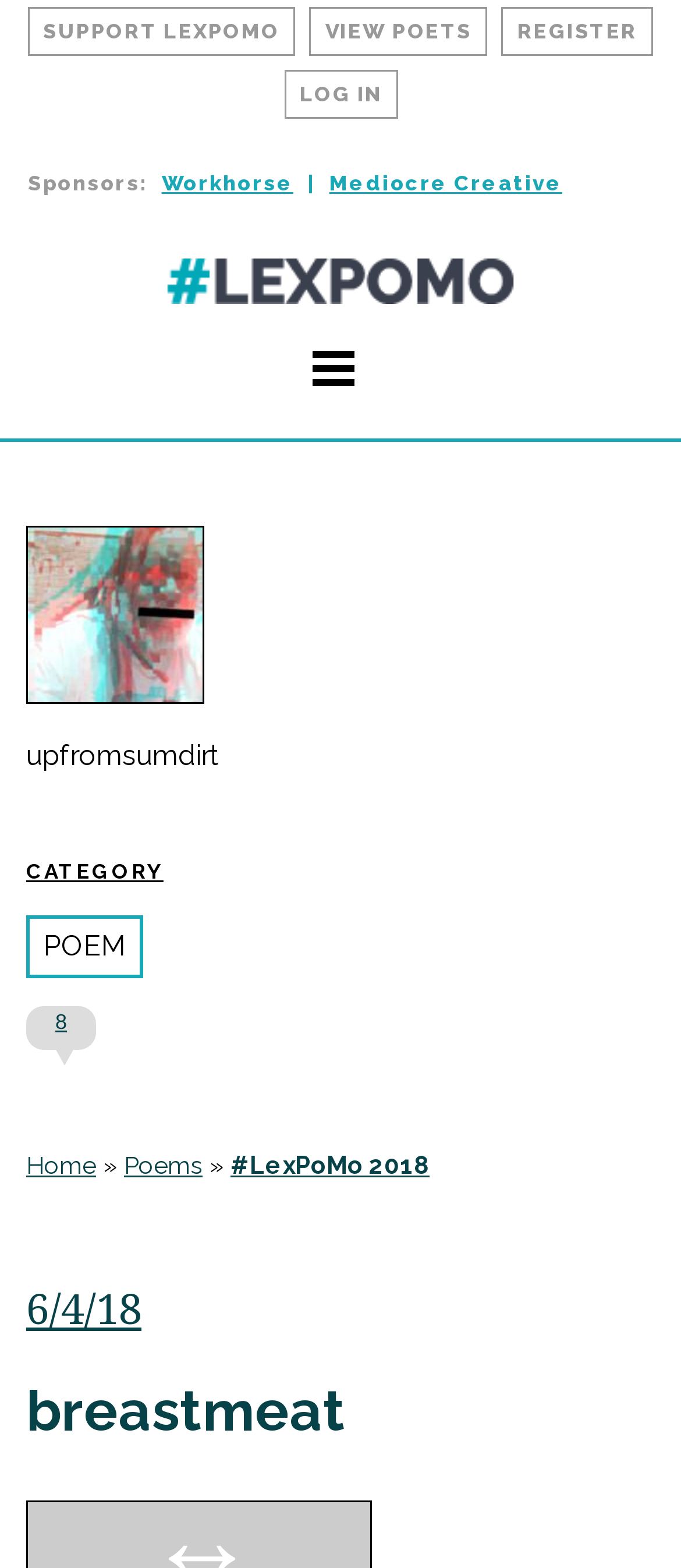Find the bounding box coordinates for the area that must be clicked to perform this action: "Click Contact and Support".

None